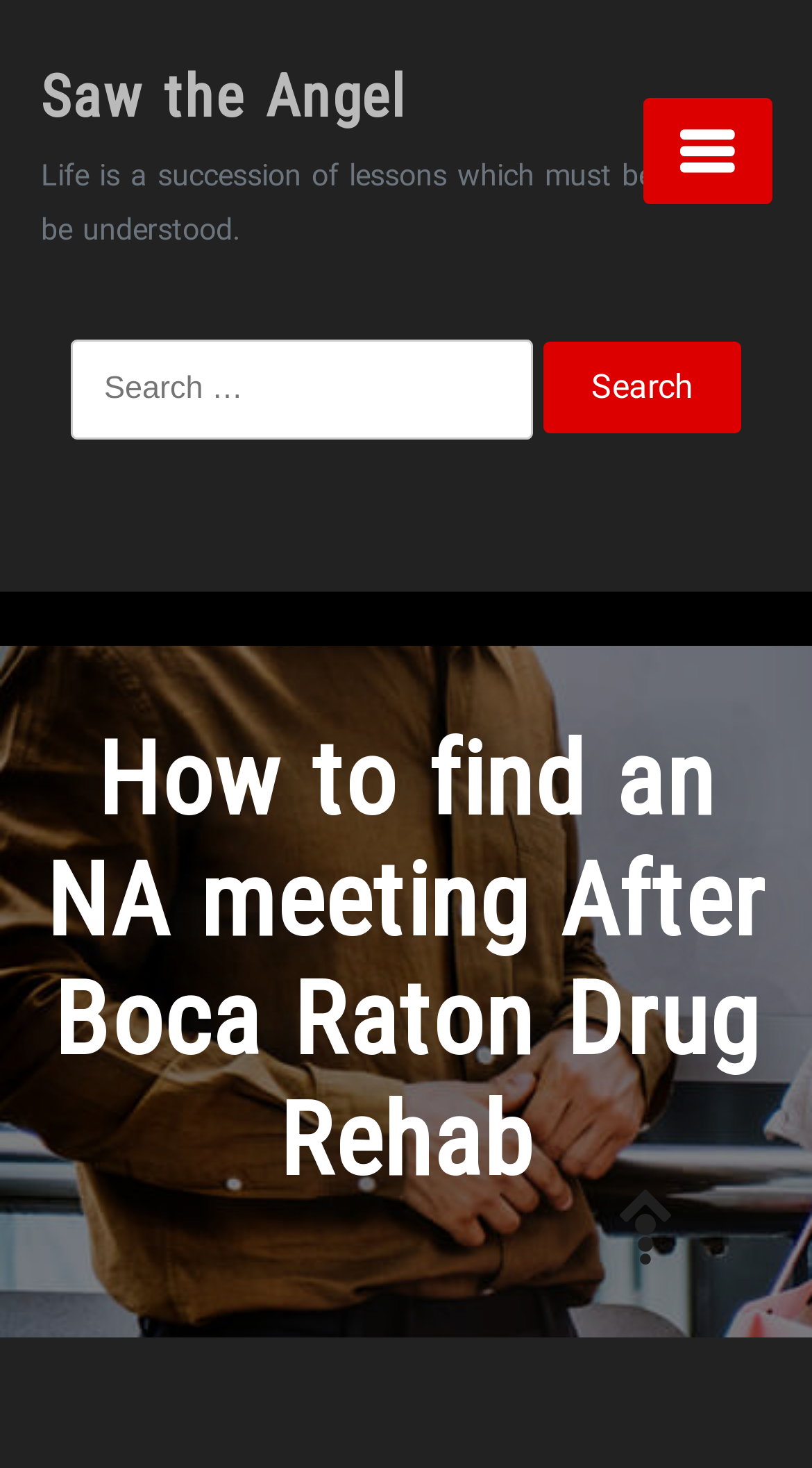What is the purpose of the search box?
Please provide a comprehensive answer based on the contents of the image.

The search box is located below the quote and has a label 'Search for:' next to it. It is likely that the search box is used to search for NA meetings, given the context of the webpage title 'How to find an NA meeting After Boca Raton Drug Rehab'.